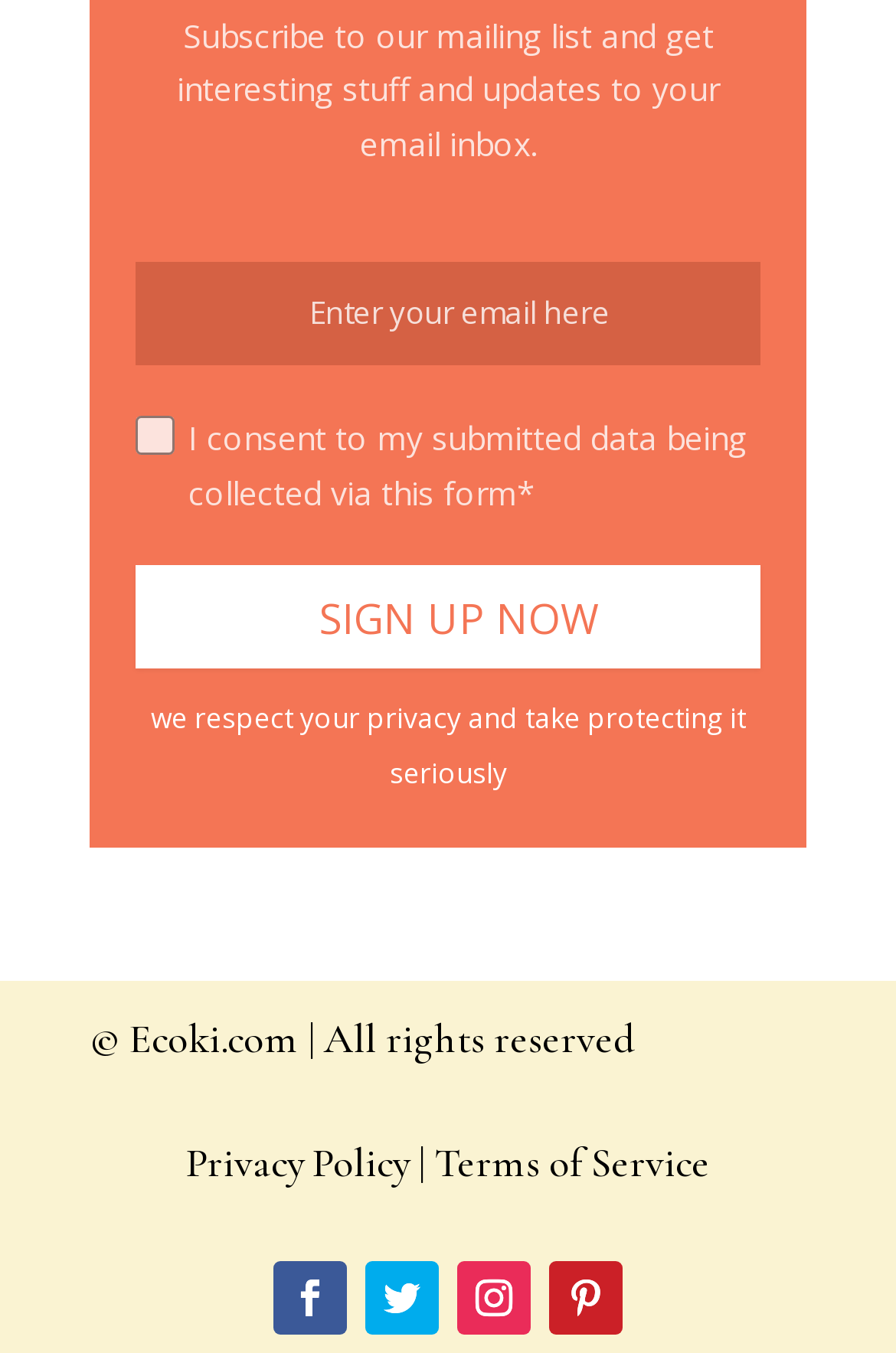Pinpoint the bounding box coordinates of the area that should be clicked to complete the following instruction: "Check the consent checkbox". The coordinates must be given as four float numbers between 0 and 1, i.e., [left, top, right, bottom].

[0.151, 0.307, 0.195, 0.336]